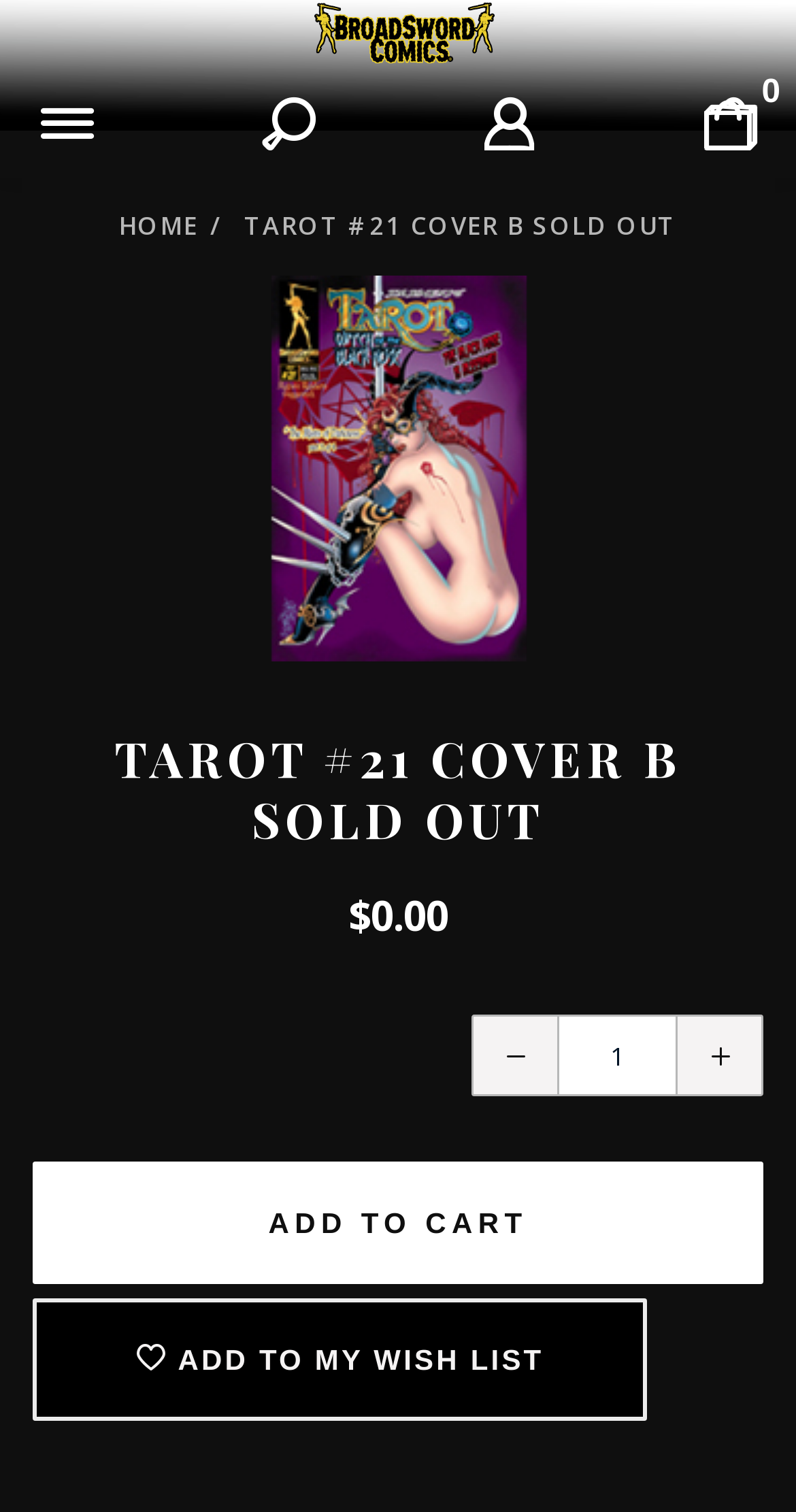Utilize the details in the image to thoroughly answer the following question: What is the price of the Tarot #21 Cover B item?

I found a StaticText element with the text '$0.00' at coordinates [0.437, 0.587, 0.563, 0.624]. This element is located near the product description and image, suggesting it is the price of the item.